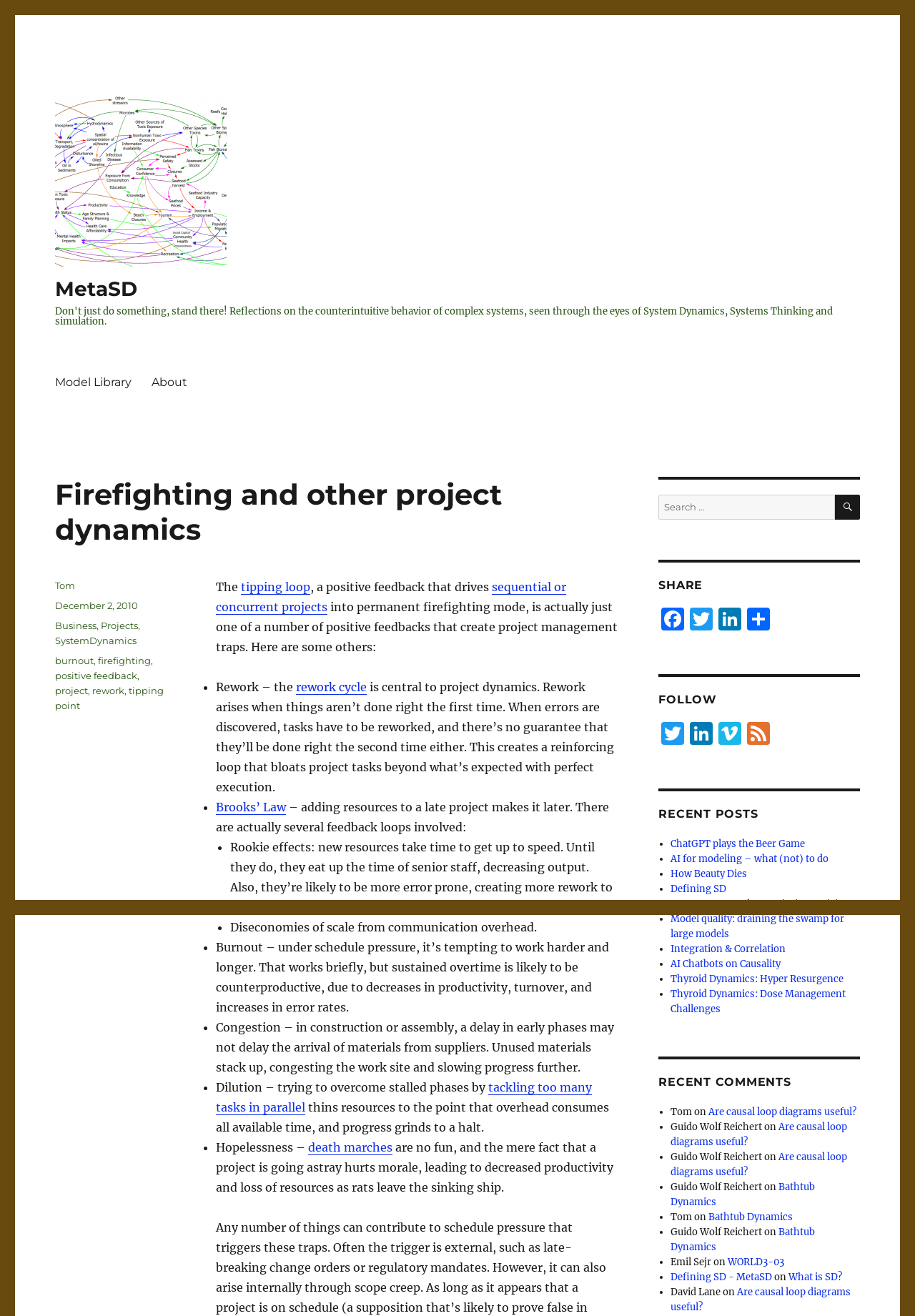Extract the bounding box coordinates for the UI element described as: "Thyroid Dynamics: Hyper Resurgence".

[0.733, 0.739, 0.922, 0.749]